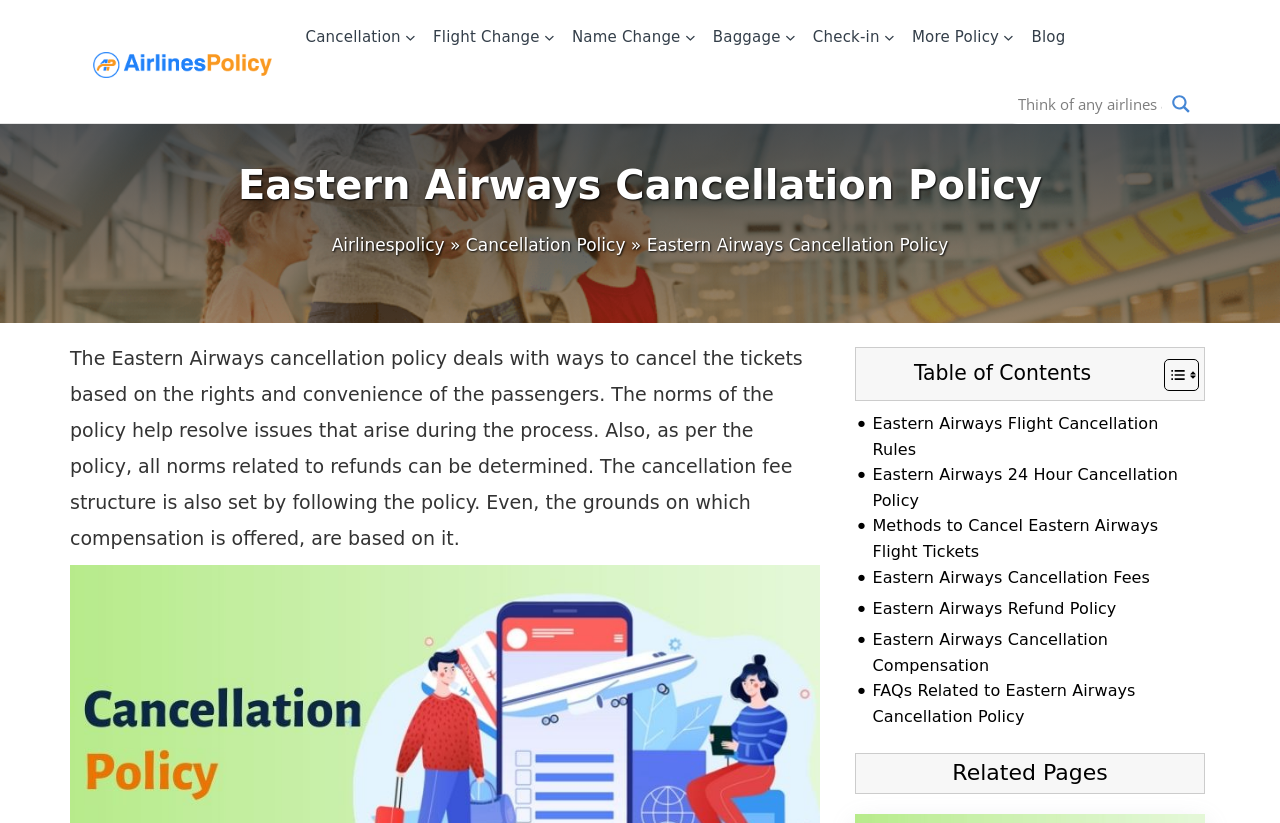Provide a brief response using a word or short phrase to this question:
What is the purpose of the Eastern Airways cancellation policy?

To resolve issues and determine refunds